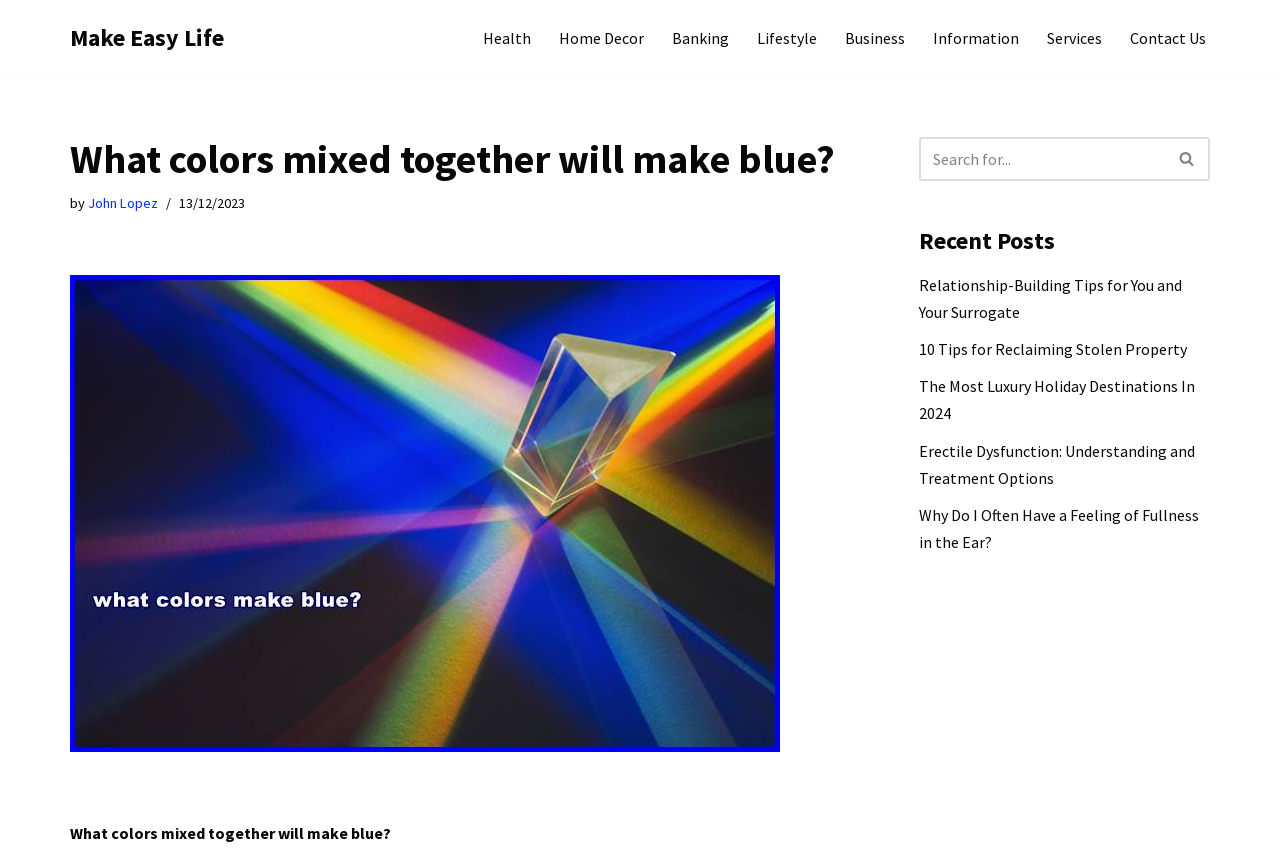Can you find the bounding box coordinates for the element to click on to achieve the instruction: "Click on the Health category"?

[0.377, 0.029, 0.415, 0.06]